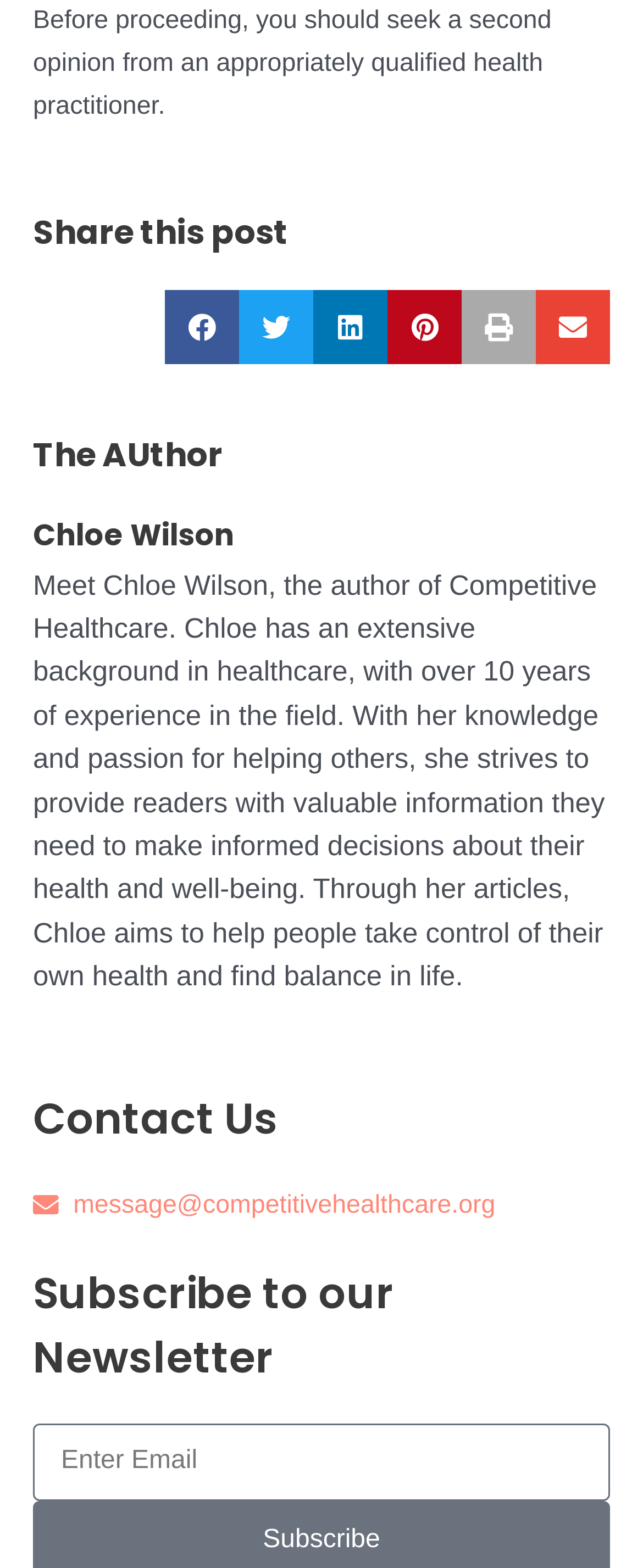Identify the bounding box coordinates of the region that needs to be clicked to carry out this instruction: "Contact us via email". Provide these coordinates as four float numbers ranging from 0 to 1, i.e., [left, top, right, bottom].

[0.051, 0.755, 0.949, 0.783]